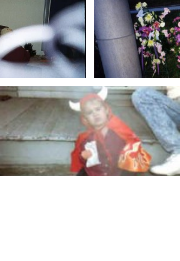Give a detailed account of the contents of the image.

This image features a playful scene showcasing a child dressed in a vibrant red costume with a hood and horn-like accessories, evoking a whimsical devil-like appearance. The child sits on a porch, holding a piece of candy or a snack, exuding a charming innocence and lively spirit. In the background, a pair of adult jeans can be seen, indicating a casual, familial environment. The image captures a moment full of nostalgia, likely connected to festive occasions like Halloween, emphasizing the joyful and imaginative aspects of childhood. The surrounding context hints at a homey atmosphere, enhancing the warmth and lighthearted vibe of the scene.